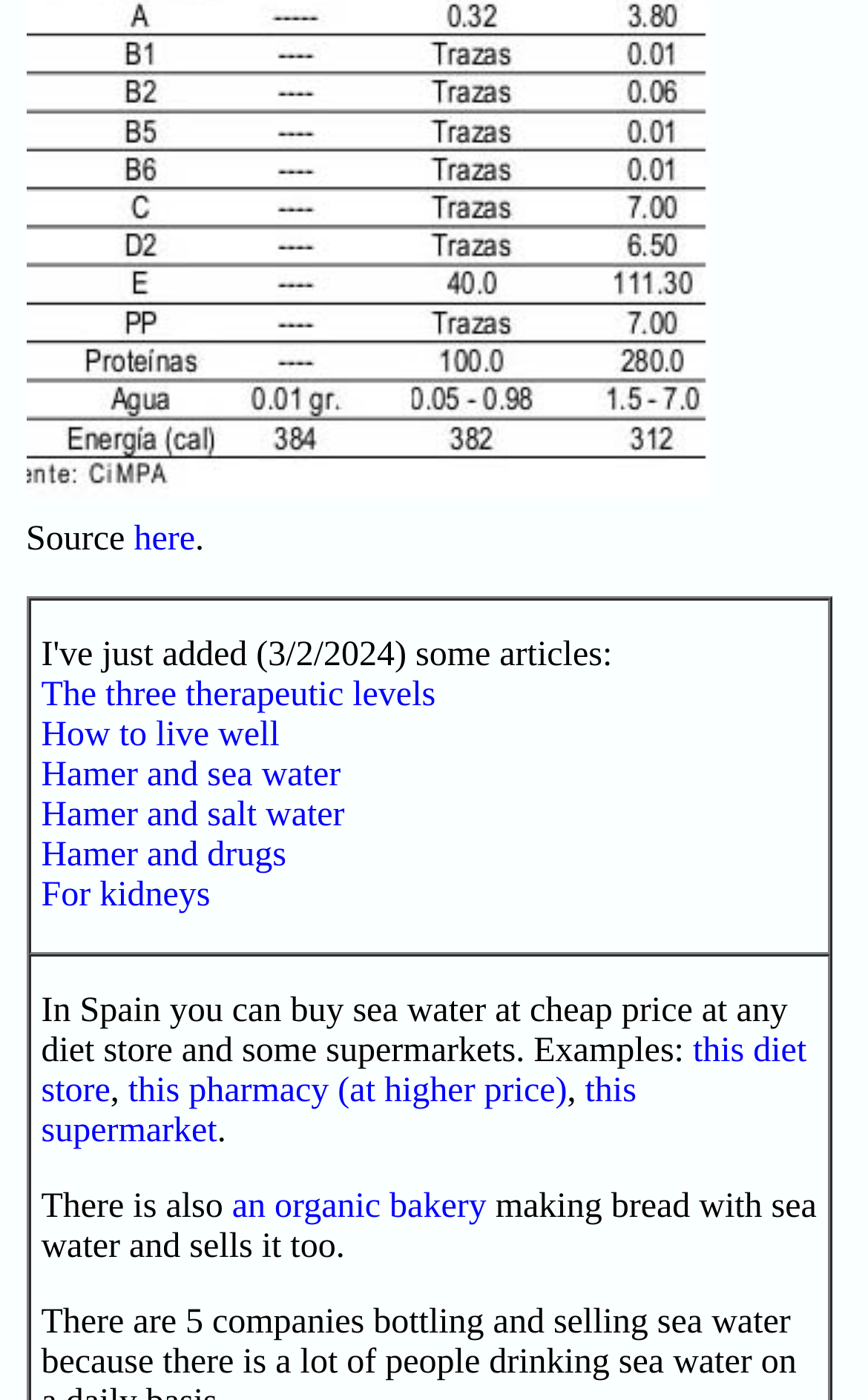Please provide the bounding box coordinates for the UI element as described: "How to live well". The coordinates must be four floats between 0 and 1, represented as [left, top, right, bottom].

[0.047, 0.512, 0.322, 0.539]